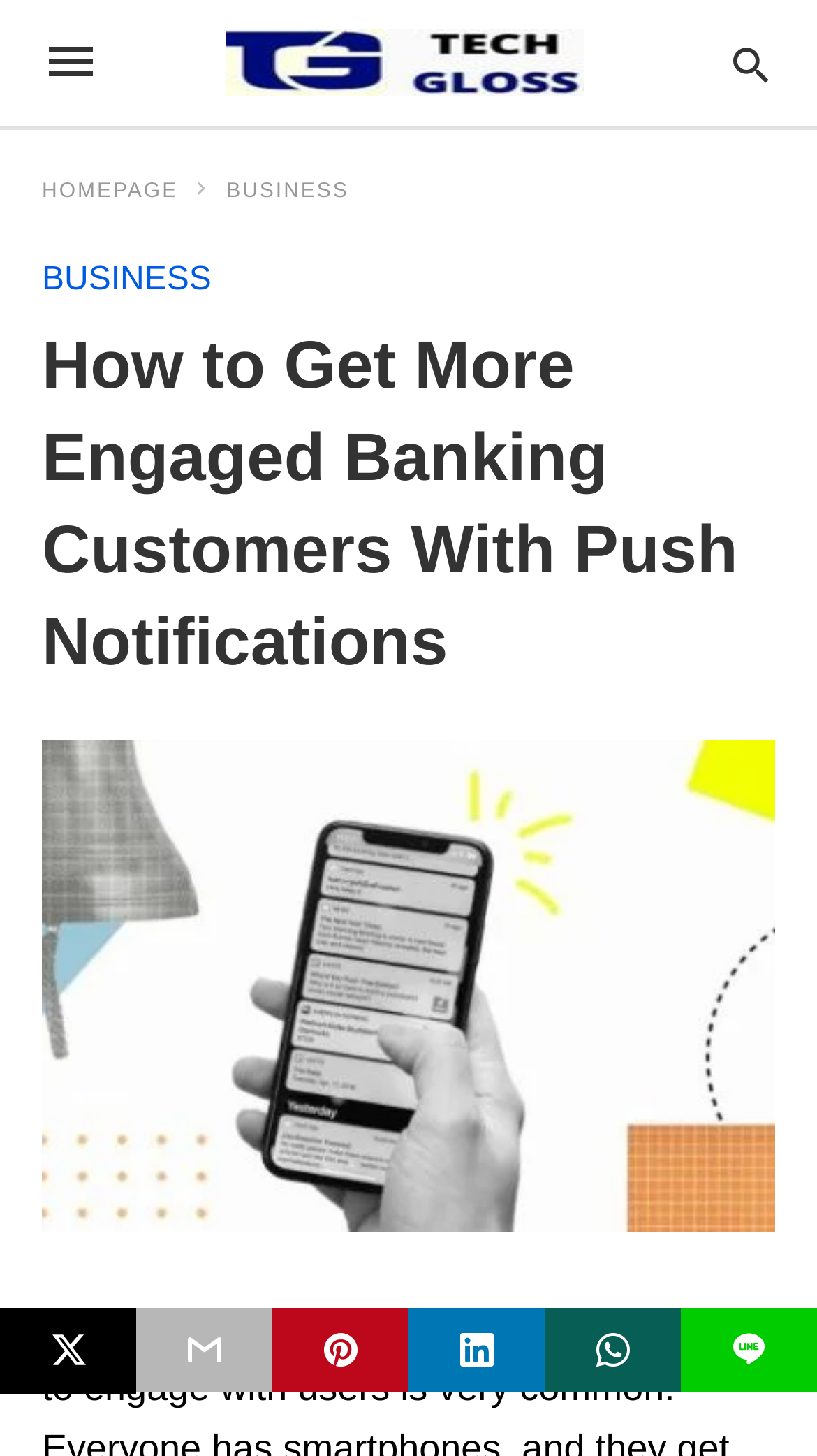Bounding box coordinates must be specified in the format (top-left x, top-left y, bottom-right x, bottom-right y). All values should be floating point numbers between 0 and 1. What are the bounding box coordinates of the UI element described as: title="Tech Gloss"

[0.277, 0.02, 0.715, 0.066]